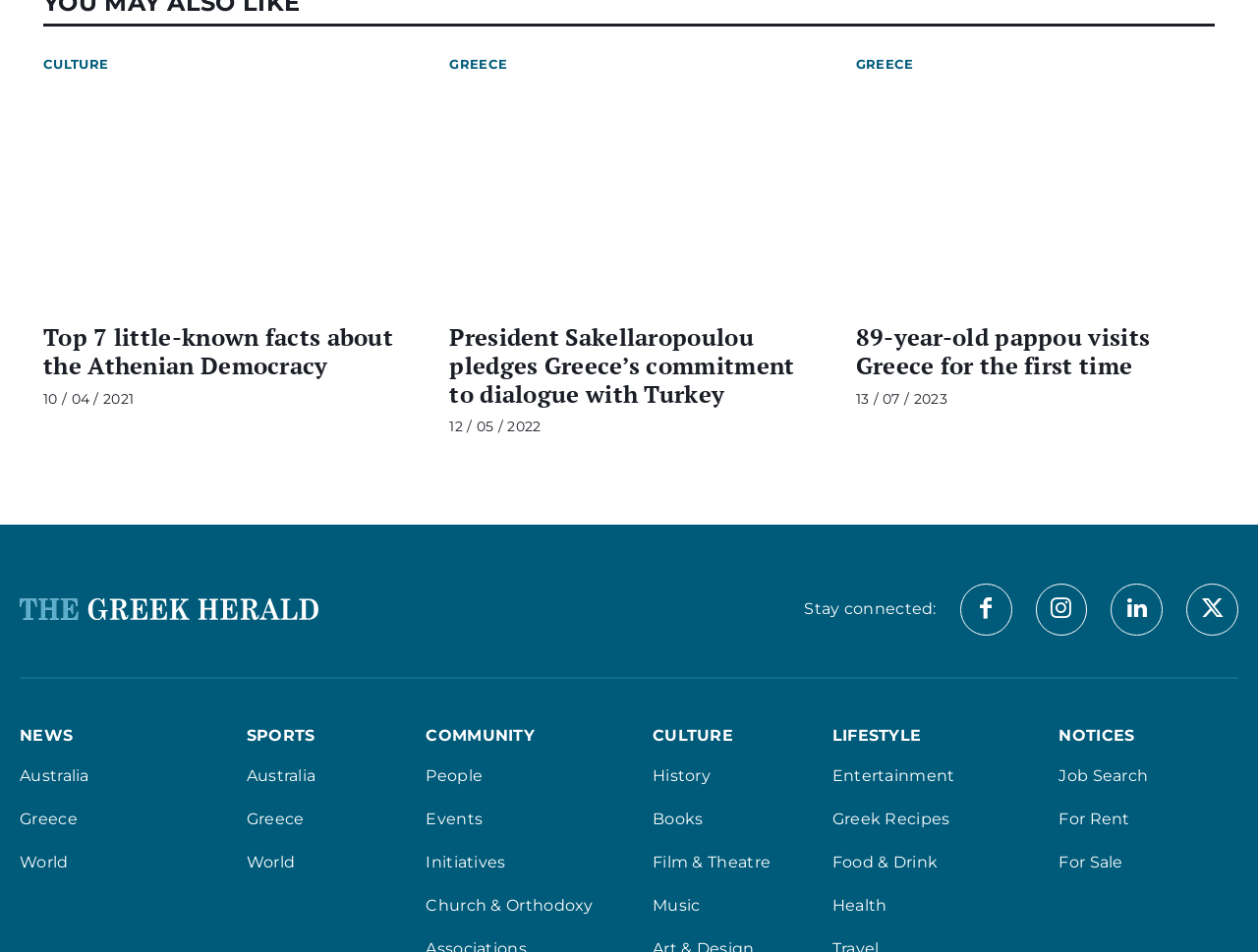Please find the bounding box coordinates for the clickable element needed to perform this instruction: "Check the latest news".

[0.016, 0.762, 0.158, 0.783]